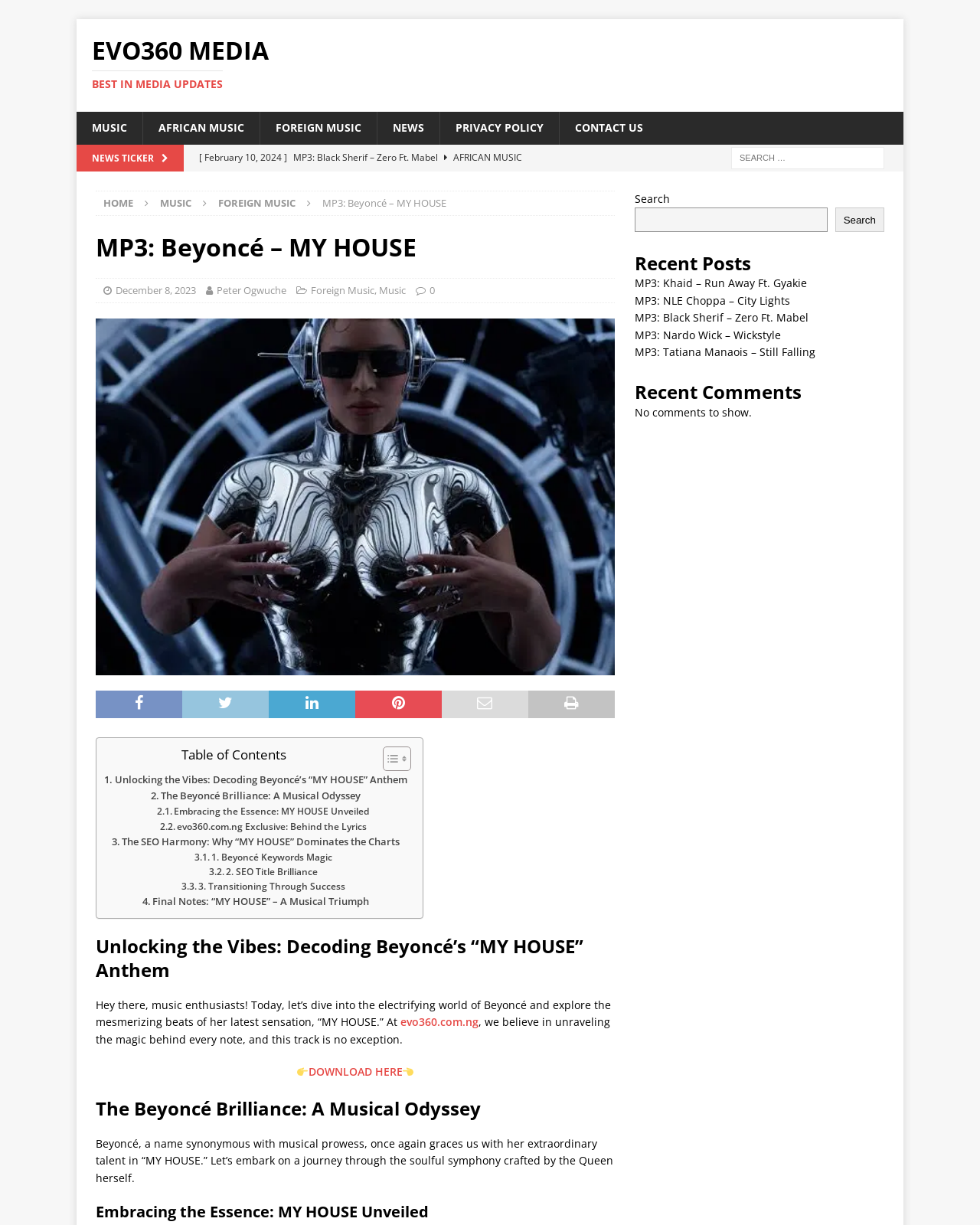Describe every aspect of the webpage in a detailed manner.

This webpage is about Beyoncé's song "MY HOUSE" and its cultural significance. At the top, there is a header section with links to "EVO360 MEDIA", "MUSIC", "AFRICAN MUSIC", "FOREIGN MUSIC", "NEWS", "PRIVACY POLICY", and "CONTACT US". Below this, there is a news ticker section.

The main content of the page is divided into two columns. The left column has a series of links to music downloads, including "MP3: Nardo Wick – Wickstyle", "MP3: Tatiana Manaois – Still Falling", "MP3: Khaid – Run Away Ft. Gyakie", and more. These links are organized by date, with the most recent ones at the top.

The right column has a section dedicated to Beyoncé's "MY HOUSE" song, with a heading that reads "MP3: Beyoncé – MY HOUSE". Below this, there is an image of the song's cover art. The section also includes a table of contents with links to different parts of the article, such as "Unlocking the Vibes: Decoding Beyoncé’s “MY HOUSE” Anthem", "The Beyoncé Brilliance: A Musical Odyssey", and "Embracing the Essence: MY HOUSE Unveiled".

The article itself is divided into several sections, each with its own heading and content. The sections discuss the song's meaning, Beyoncé's musical prowess, and the cultural significance of "MY HOUSE". There are also several images and links throughout the article, including a call-to-action to download the song.

At the bottom of the page, there is a search bar and a section for recent posts, which includes links to other music downloads. There is also a section for recent comments, but it appears to be empty.